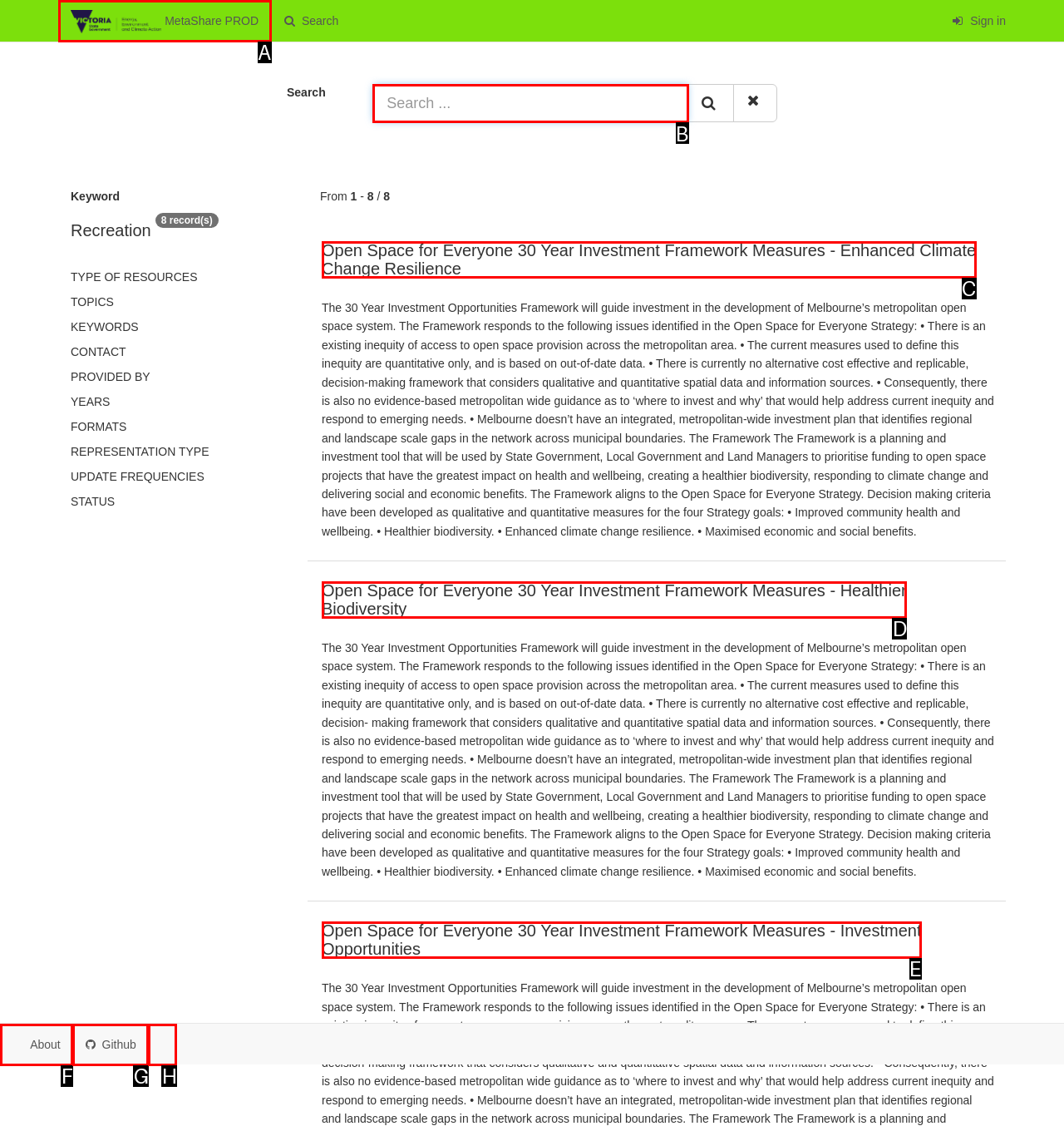Indicate the HTML element that should be clicked to perform the task: Search for resources Reply with the letter corresponding to the chosen option.

B